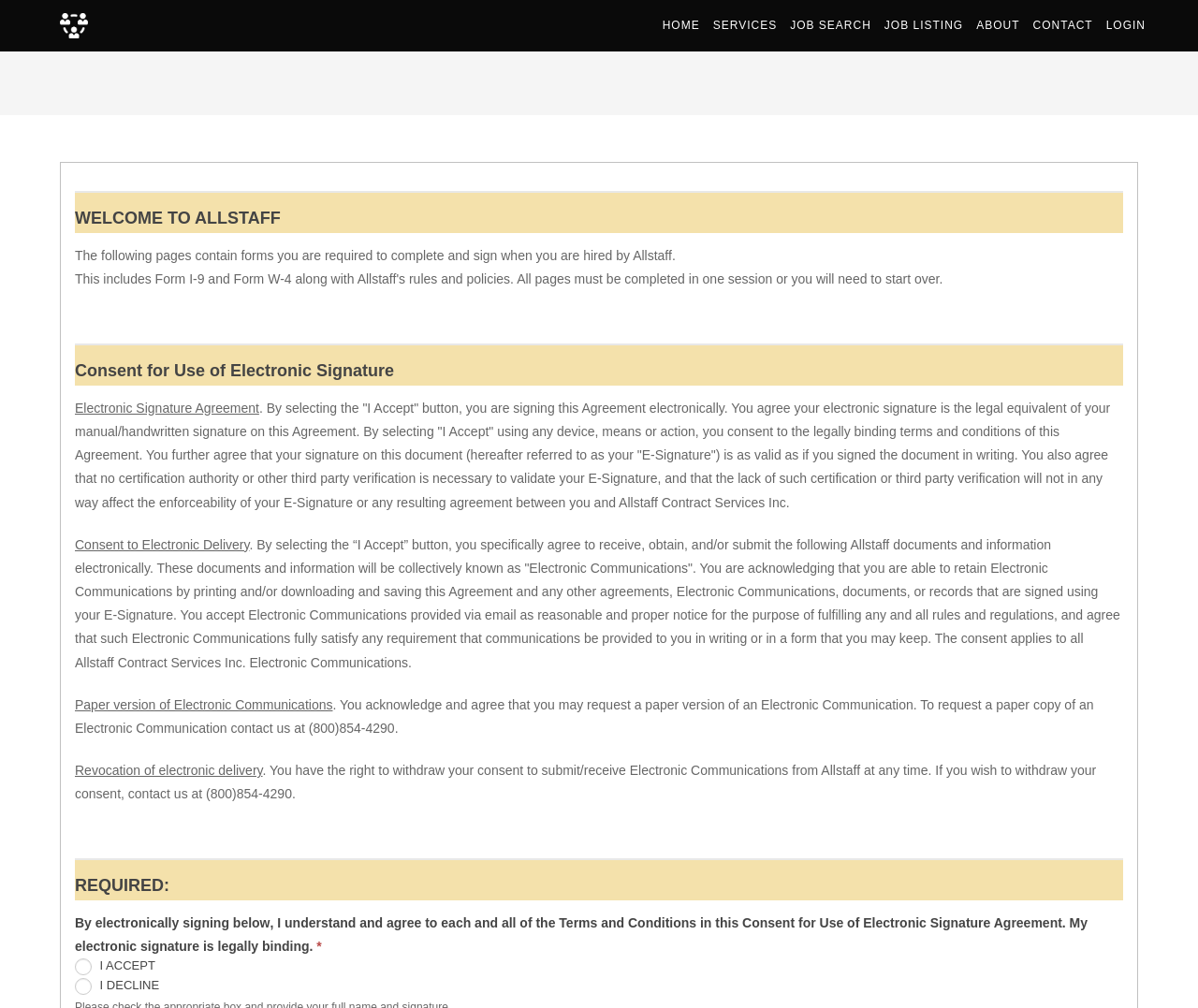Please predict the bounding box coordinates of the element's region where a click is necessary to complete the following instruction: "Click LOGIN". The coordinates should be represented by four float numbers between 0 and 1, i.e., [left, top, right, bottom].

[0.918, 0.0, 0.962, 0.051]